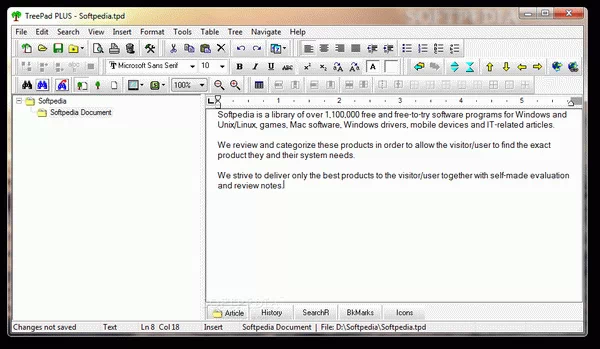What is the purpose of the software application?
Based on the image, provide a one-word or brief-phrase response.

Streamlining information management